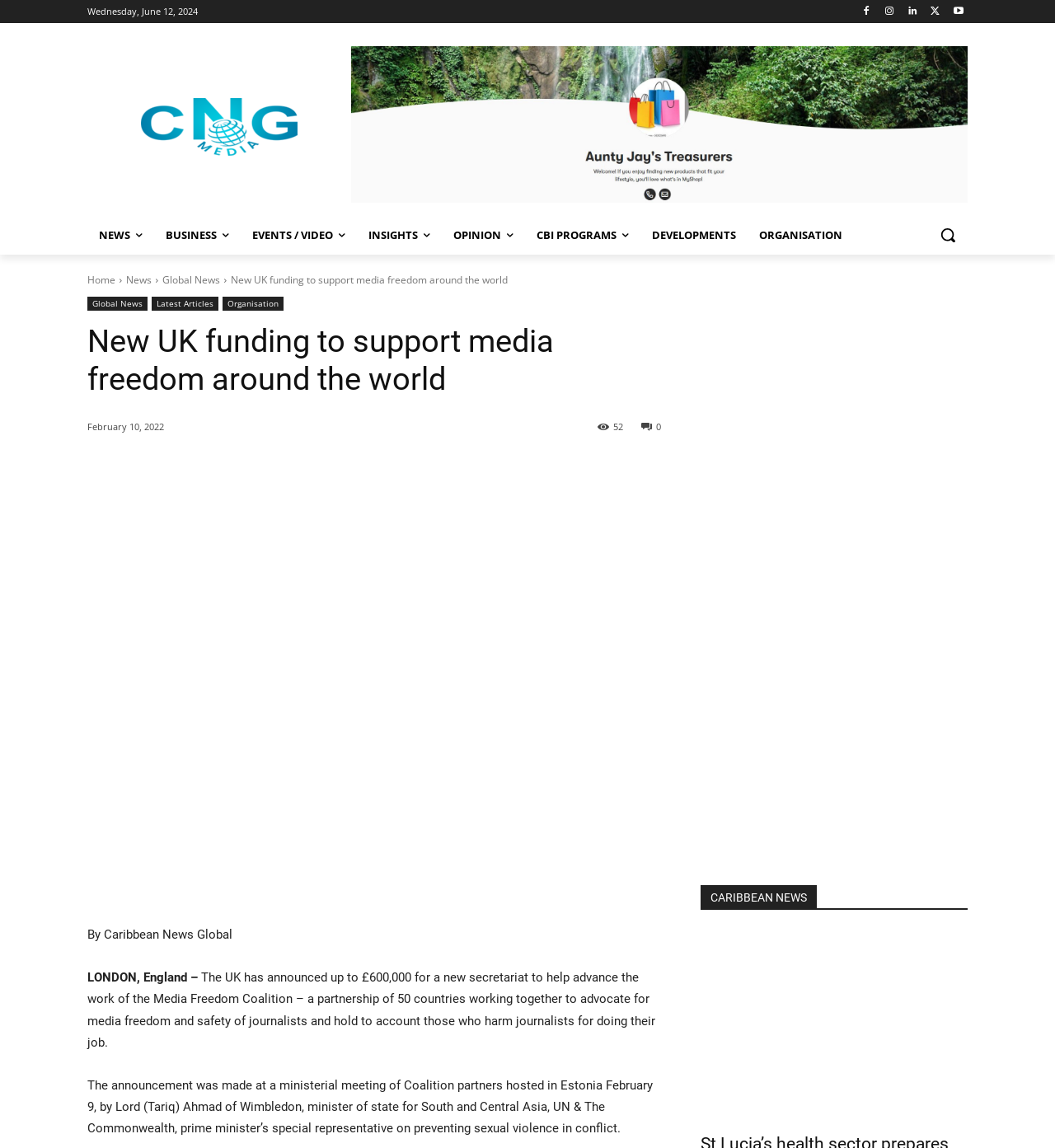Can you give a detailed response to the following question using the information from the image? What is the name of the organization that the article is about?

I found the name of the organization that the article is about by looking at the text at the top of the article, which states 'By Caribbean News Global'.